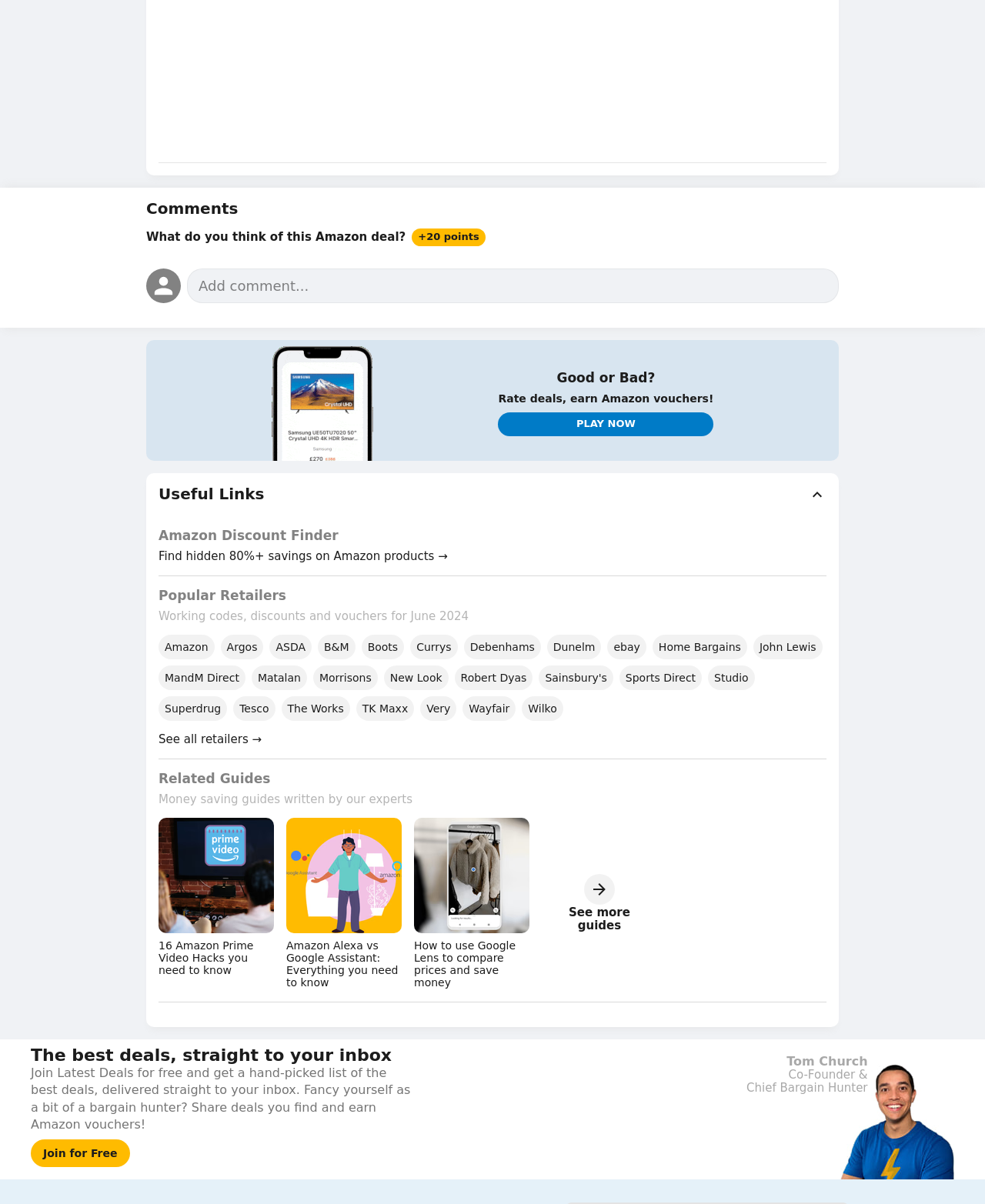Please examine the image and provide a detailed answer to the question: What type of content is listed under 'Related Guides'?

The 'Related Guides' section appears to list various money-saving guides written by experts, covering topics such as Amazon Prime Video hacks, Amazon Alexa vs Google Assistant, and using Google Lens to compare prices and save money.